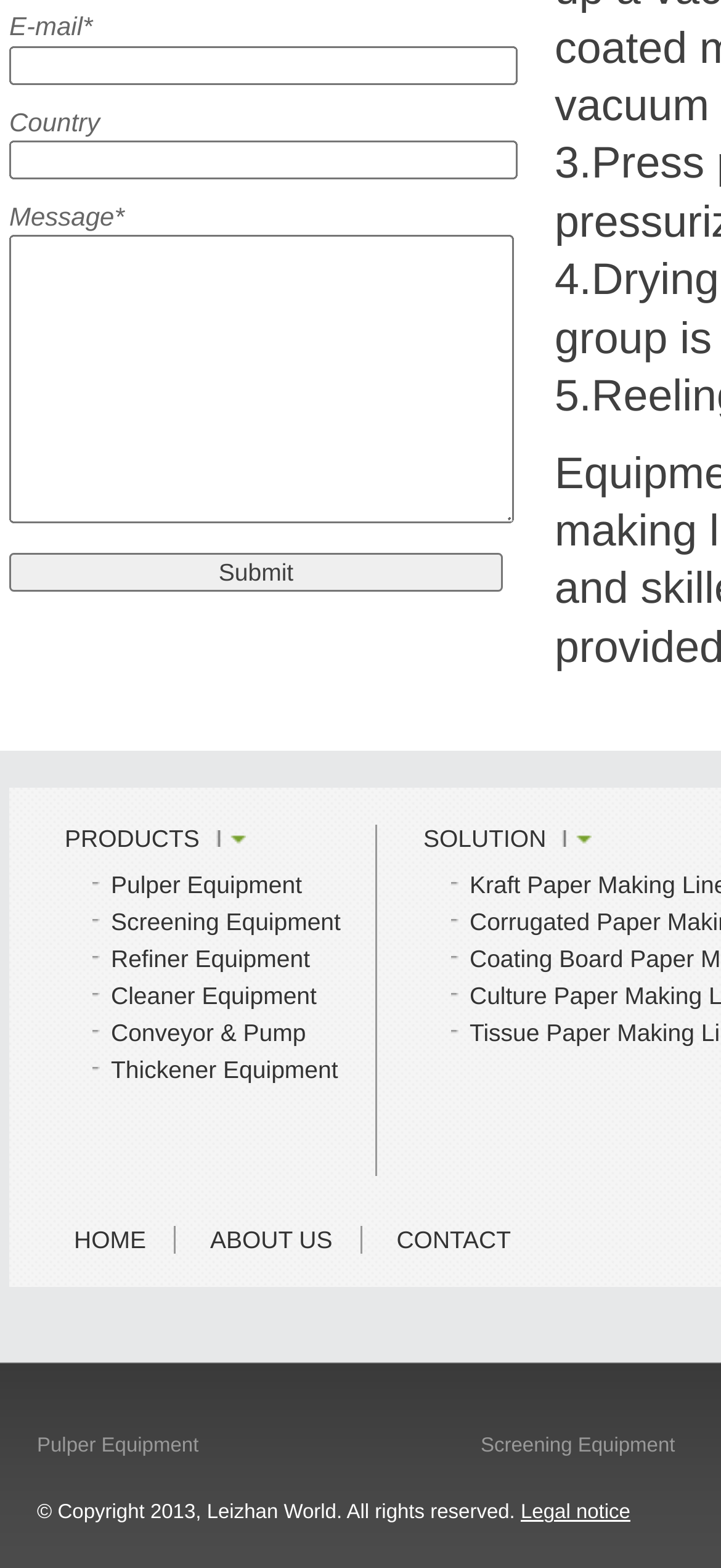Determine the bounding box coordinates of the region I should click to achieve the following instruction: "Enter email address". Ensure the bounding box coordinates are four float numbers between 0 and 1, i.e., [left, top, right, bottom].

[0.013, 0.029, 0.718, 0.054]